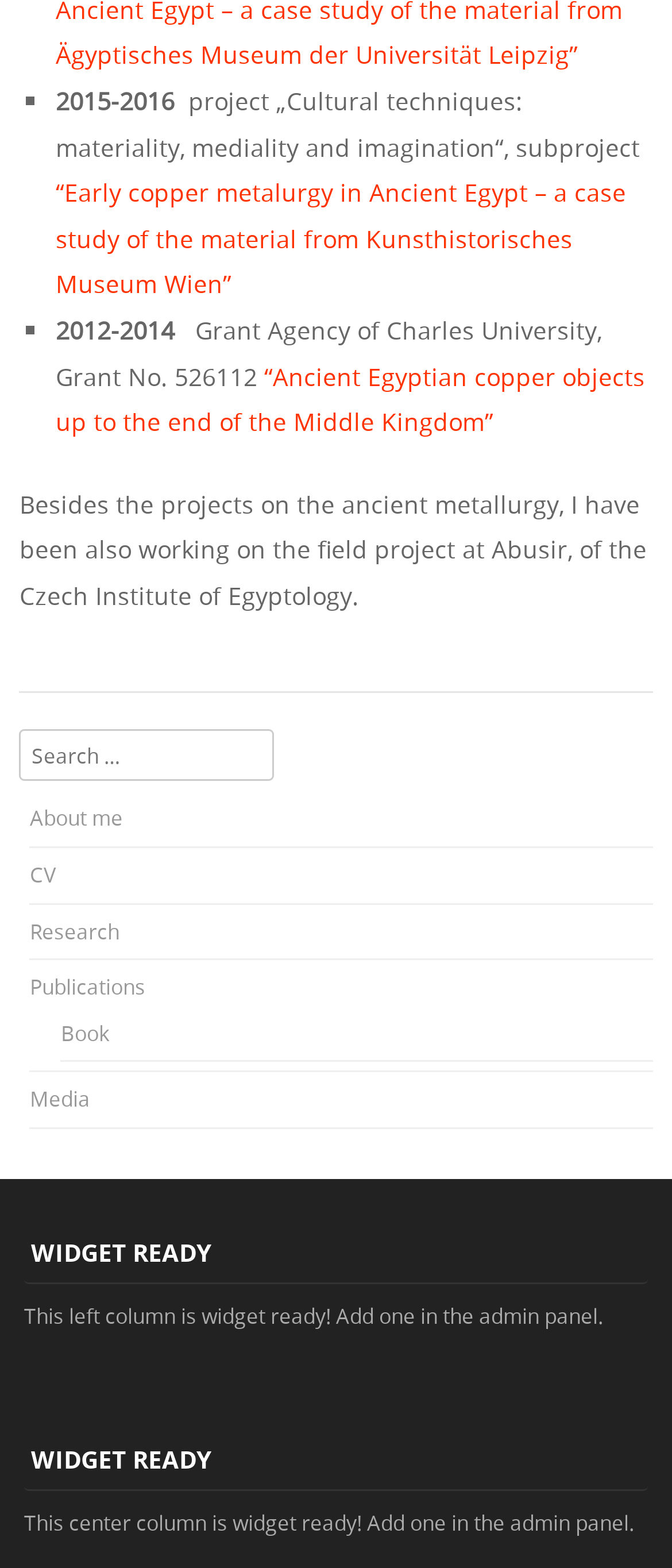Highlight the bounding box coordinates of the region I should click on to meet the following instruction: "view CV".

[0.044, 0.549, 0.083, 0.566]